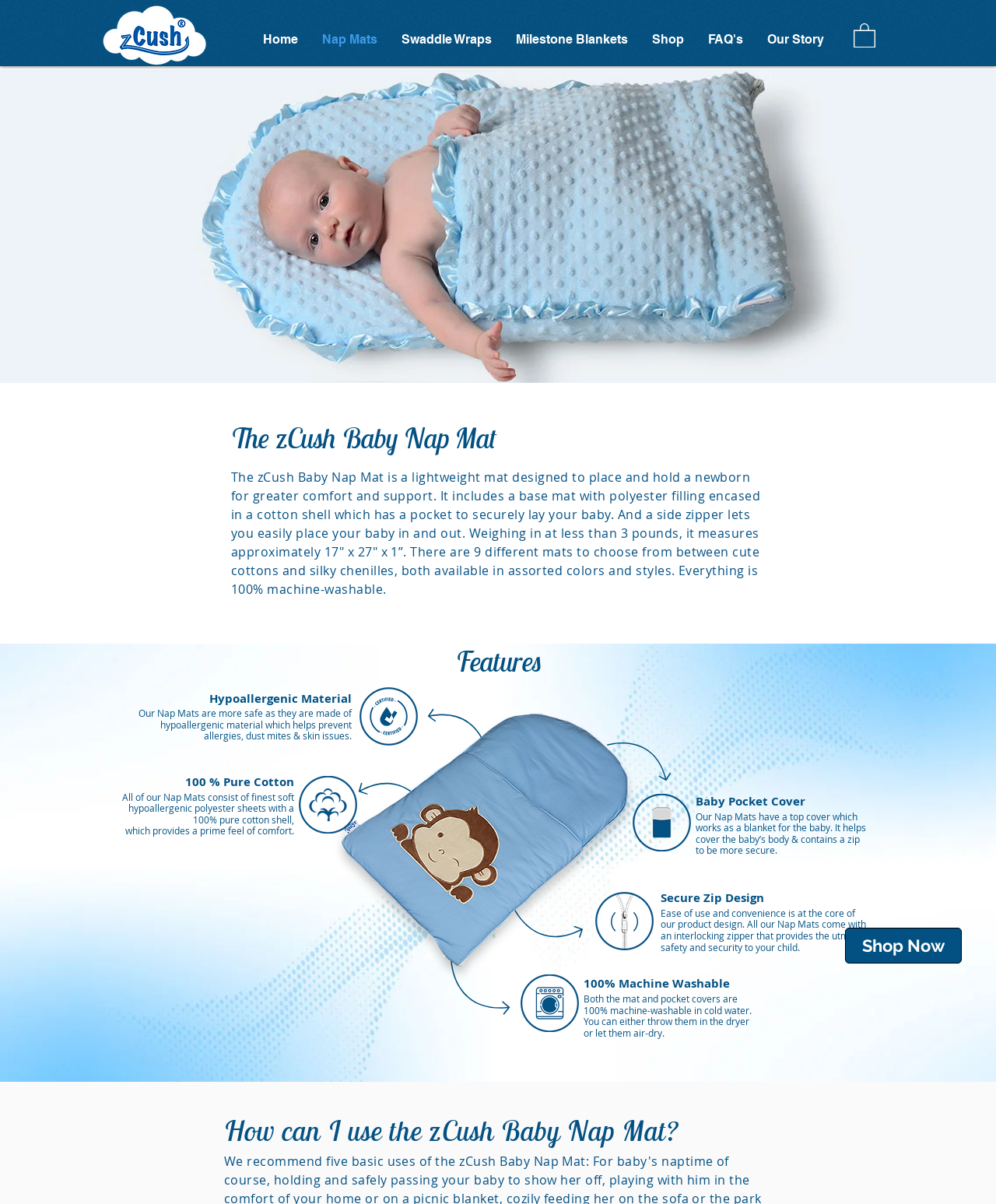Provide the bounding box coordinates for the UI element that is described by this text: "Nap Mats". The coordinates should be in the form of four float numbers between 0 and 1: [left, top, right, bottom].

[0.311, 0.022, 0.391, 0.043]